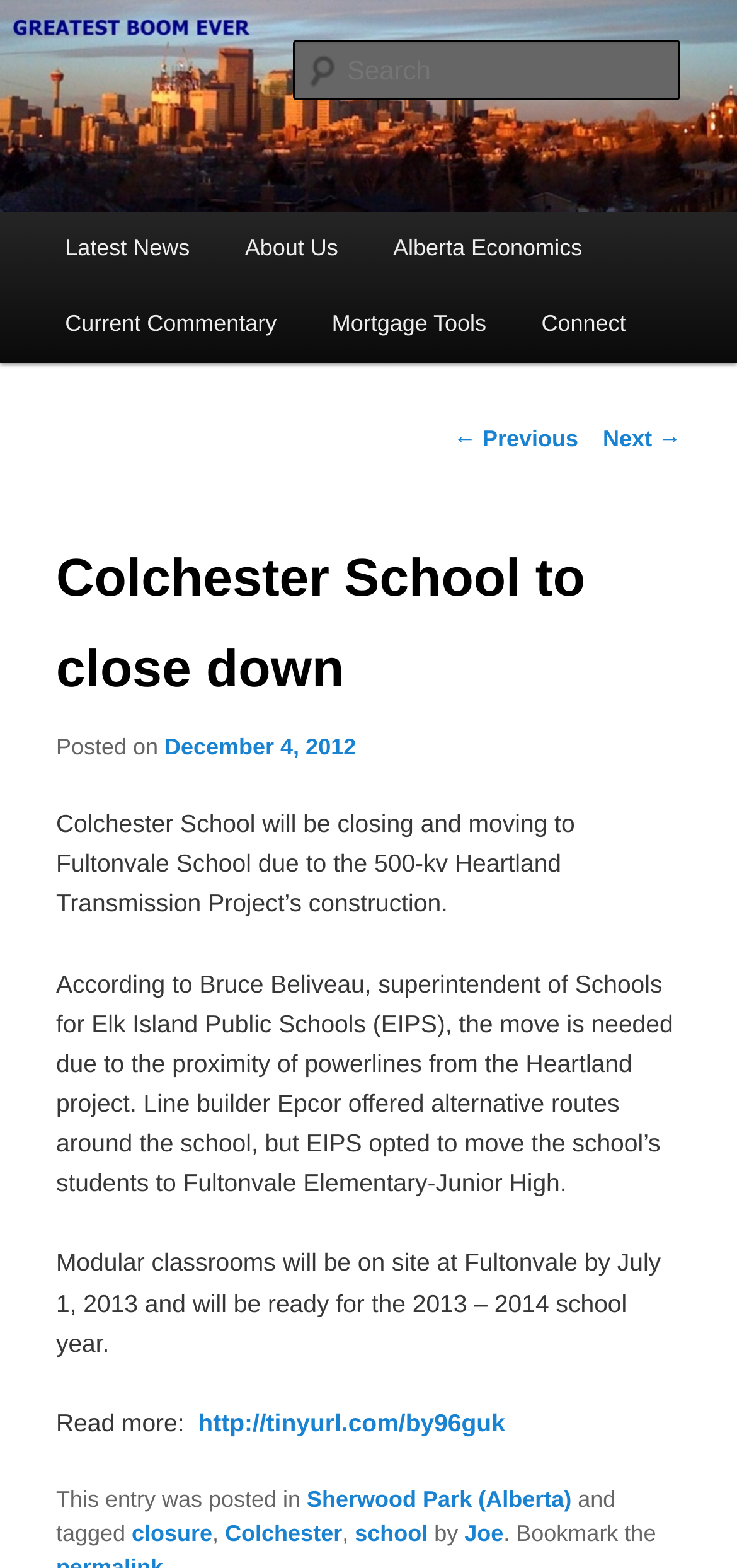When will the modular classrooms be ready at Fultonvale School?
Please provide a single word or phrase as your answer based on the screenshot.

July 1, 2013